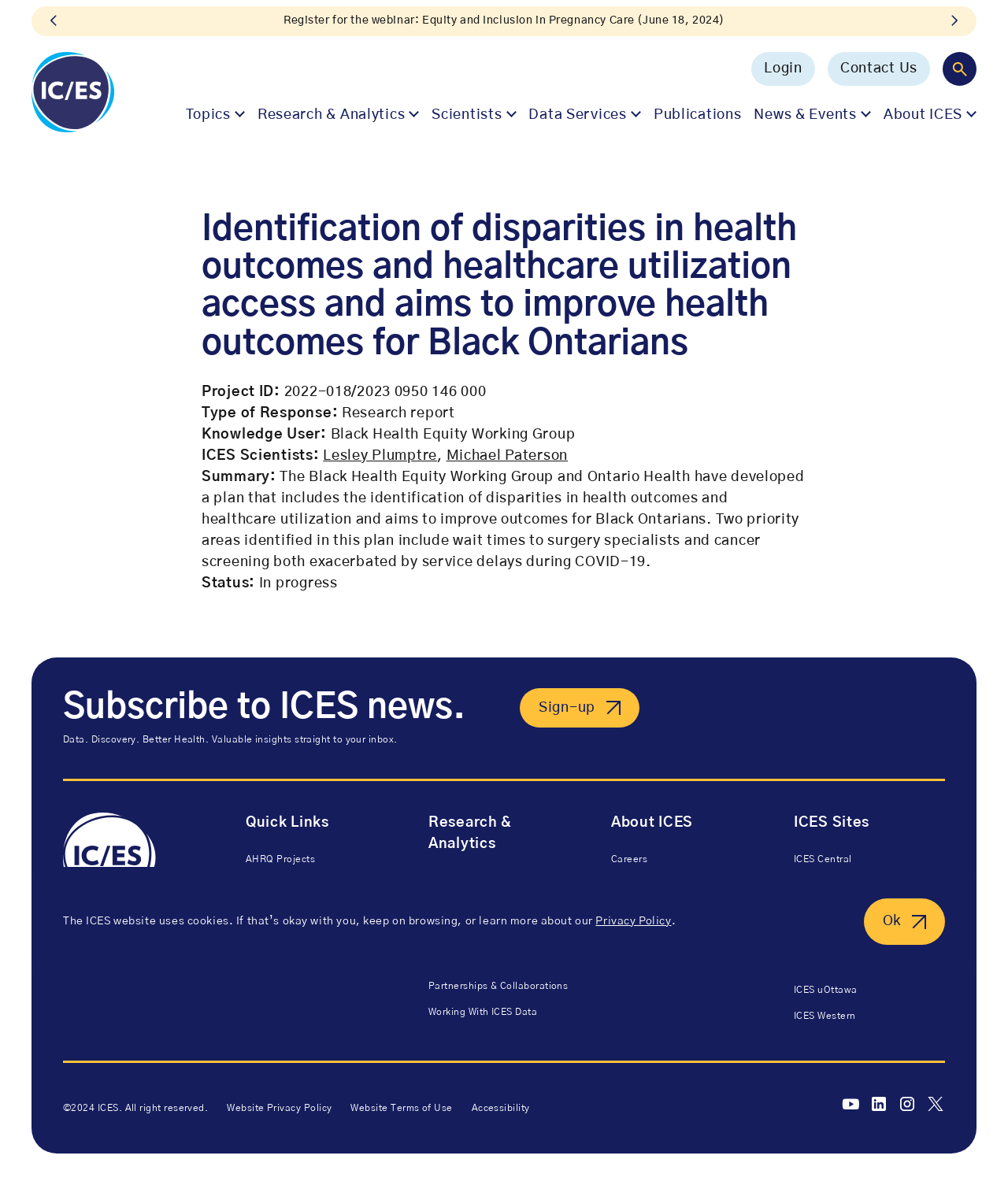Please identify the bounding box coordinates of where to click in order to follow the instruction: "Search".

[0.935, 0.044, 0.969, 0.072]